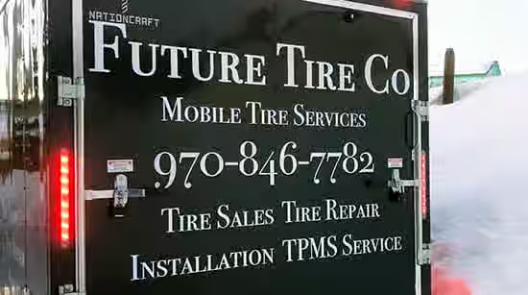What services are provided by the company?
Please use the visual content to give a single word or phrase answer.

Tire Sales, Tire Repair, Installation TPMS Service